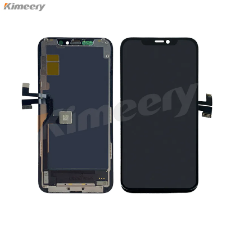What is the color of the front display?
Using the image as a reference, answer the question in detail.

The caption describes the right side of the image as highlighting the pristine front display, which remains sleek and black, emphasizing its glossy surface. This implies that the color of the front display is black.